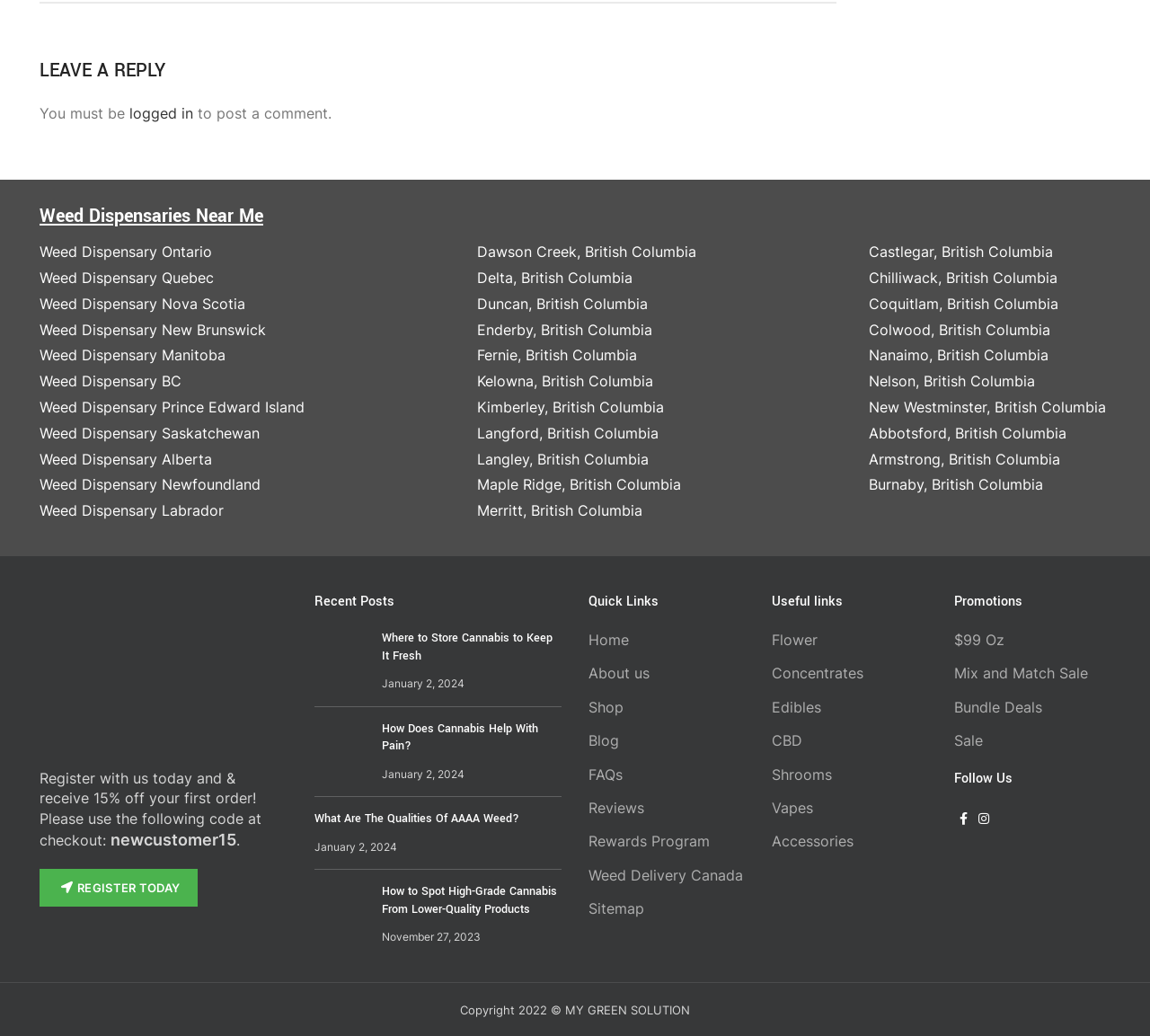Can you find the bounding box coordinates for the element that needs to be clicked to execute this instruction: "Click on the 'Ontario, Canada' link"? The coordinates should be given as four float numbers between 0 and 1, i.e., [left, top, right, bottom].

[0.034, 0.234, 0.184, 0.252]